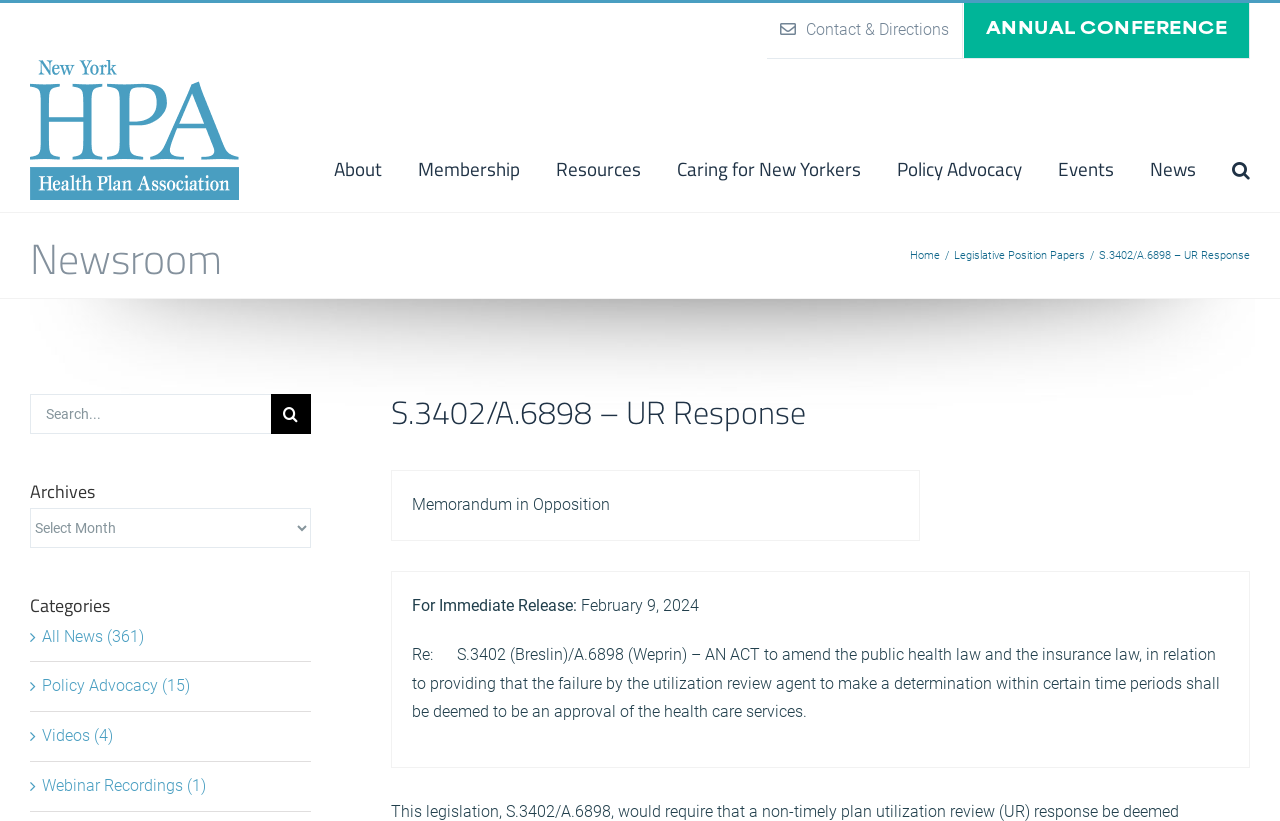How many categories are listed?
Please give a detailed and thorough answer to the question, covering all relevant points.

The categories are listed in the section with the heading 'Categories'. There are 4 links with icons: 'All News', 'Policy Advocacy', 'Videos', and 'Webinar Recordings'.